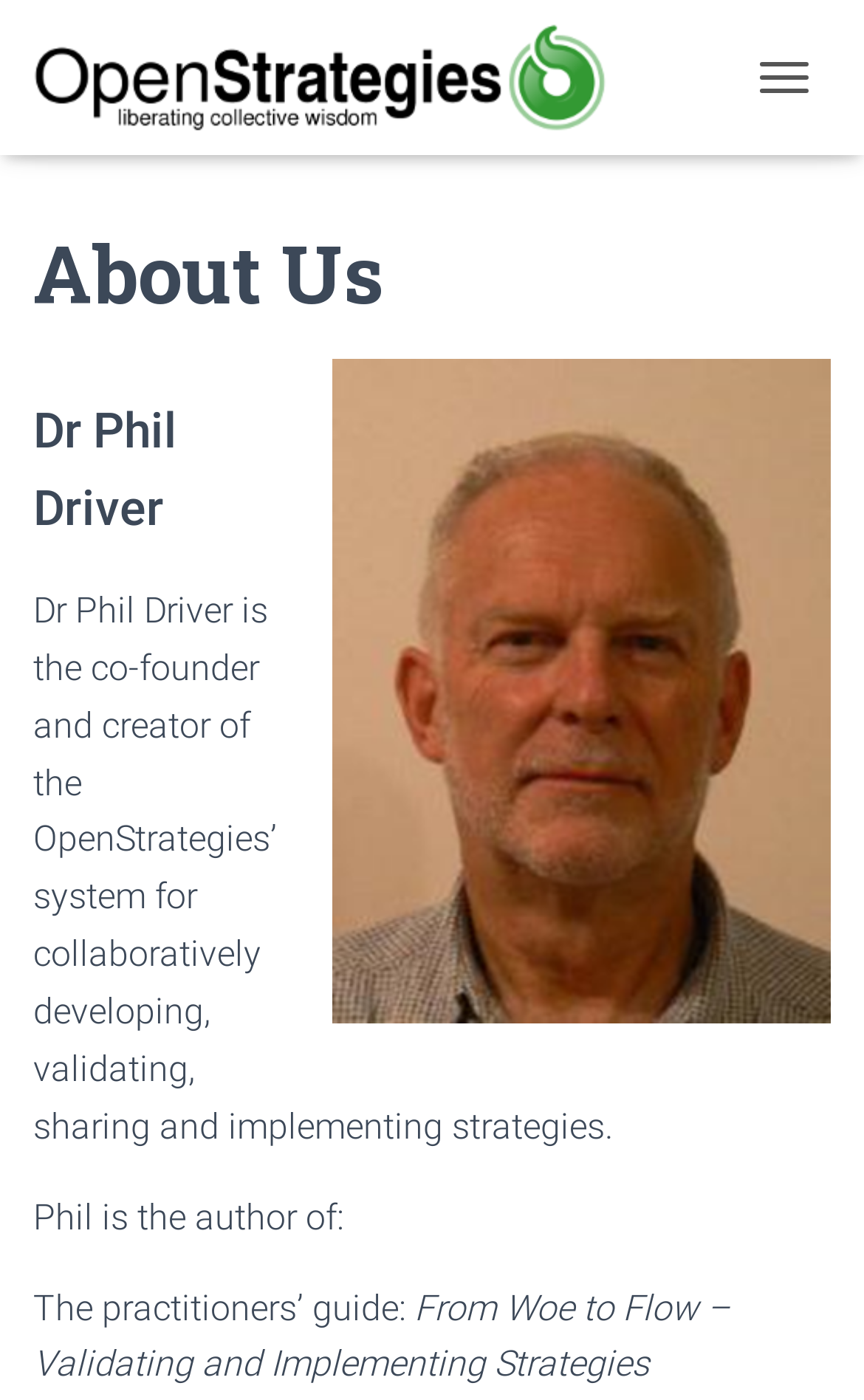Please answer the following question as detailed as possible based on the image: 
What is the title of the book written by Phil?

The webpage lists the books written by Phil, and one of them is 'From Woe to Flow – Validating and Implementing Strategies'.